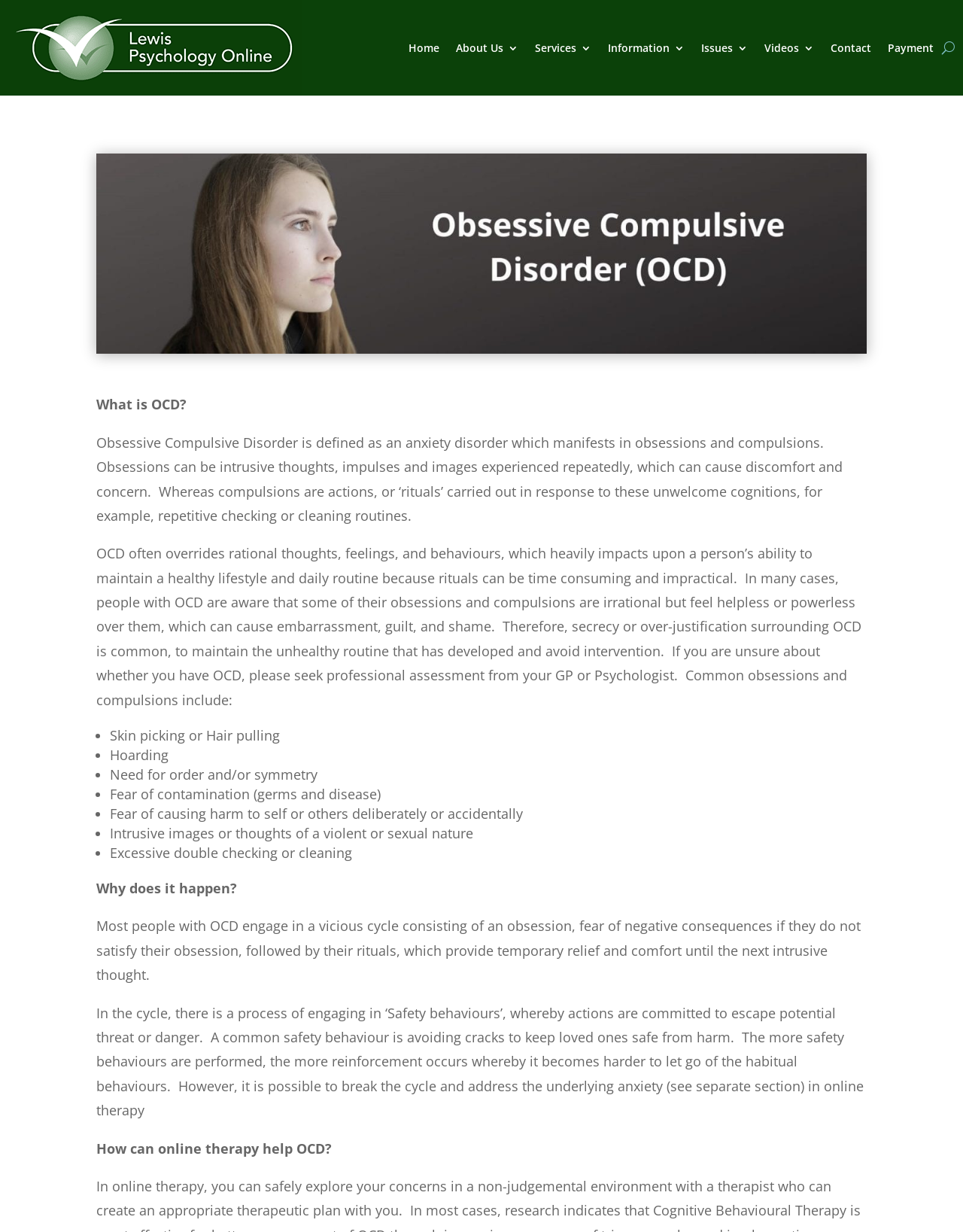Could you provide the bounding box coordinates for the portion of the screen to click to complete this instruction: "Click the 'Contact' link"?

[0.862, 0.0, 0.905, 0.078]